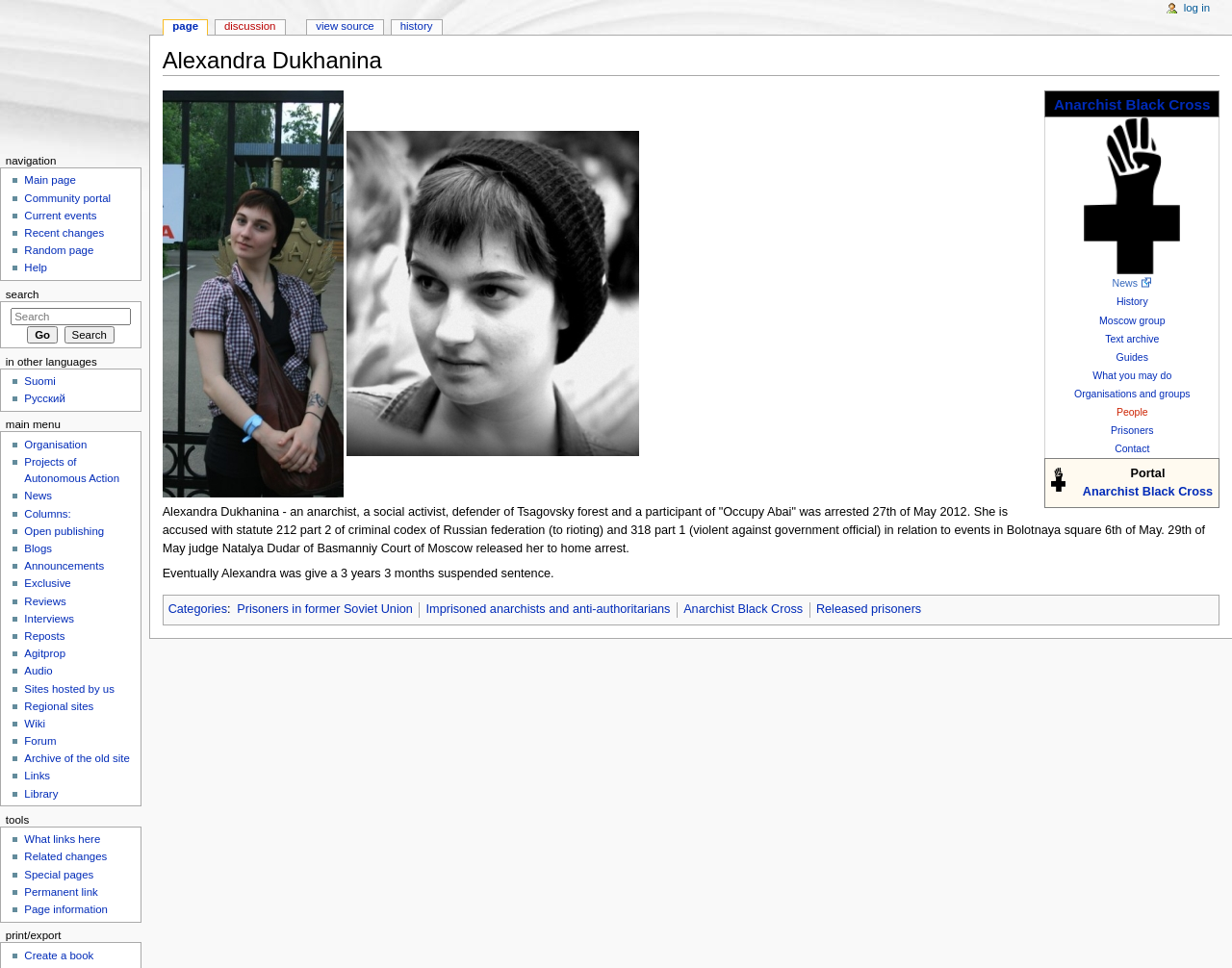Specify the bounding box coordinates of the element's region that should be clicked to achieve the following instruction: "View Alexandra Dukhanina's profile". The bounding box coordinates consist of four float numbers between 0 and 1, in the format [left, top, right, bottom].

[0.132, 0.049, 0.99, 0.078]